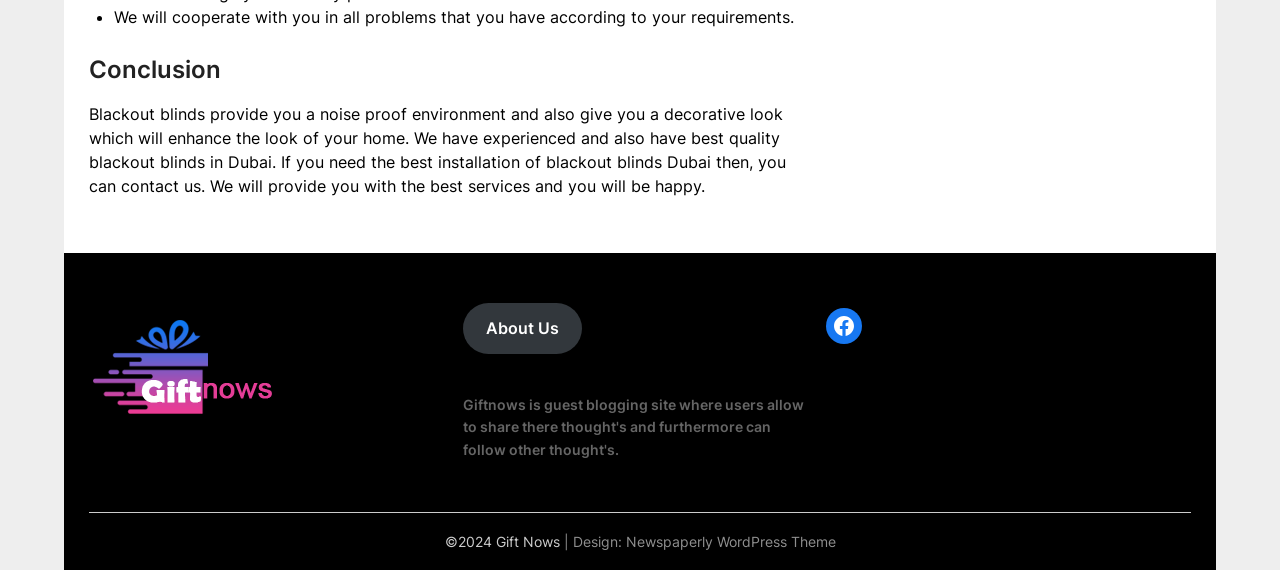Where can you find the best installation of blackout blinds?
Based on the visual details in the image, please answer the question thoroughly.

The text states that if you need the best installation of blackout blinds, you can contact them in Dubai.